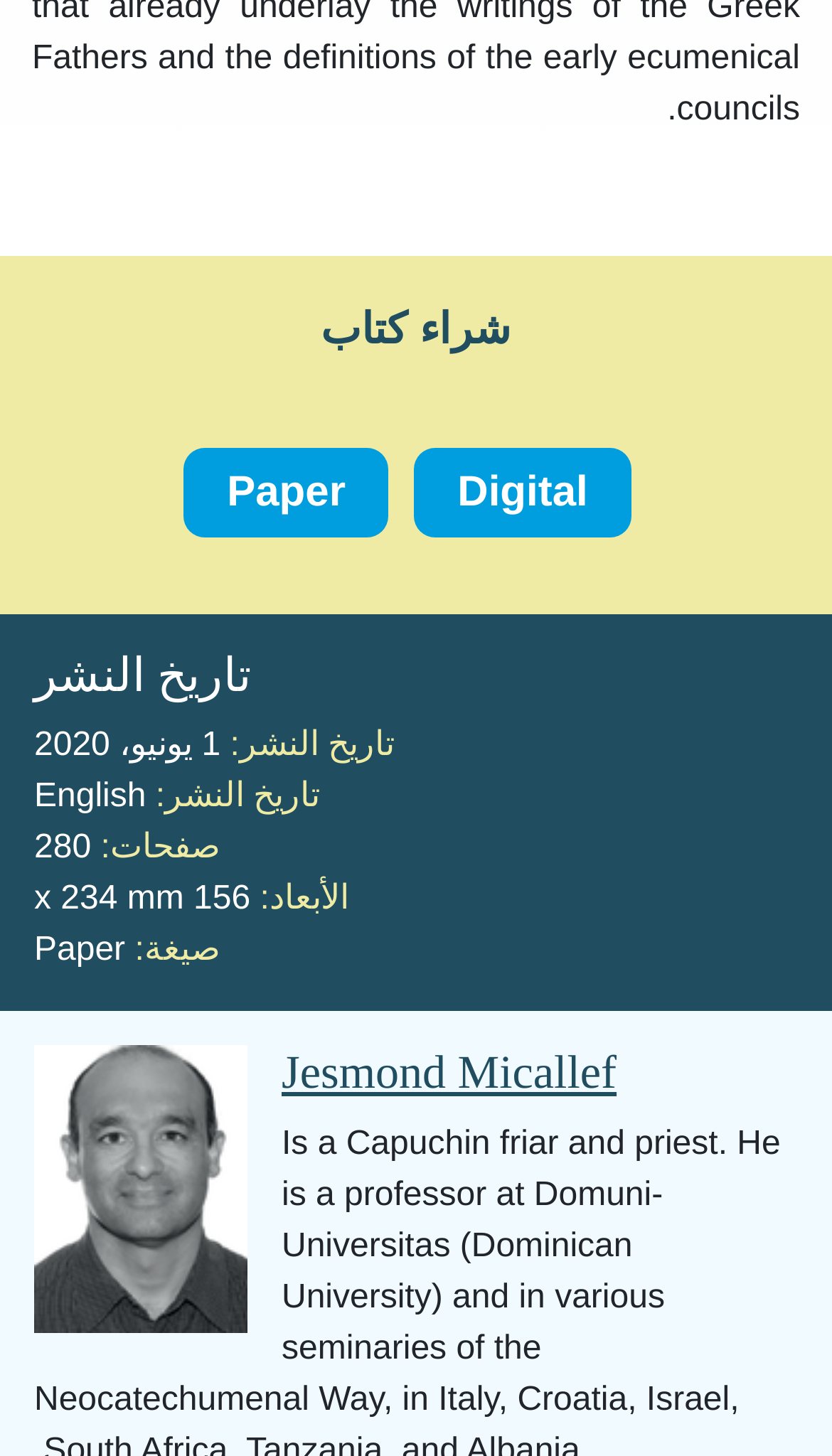What are the dimensions of the book?
By examining the image, provide a one-word or phrase answer.

156 x 234 mm